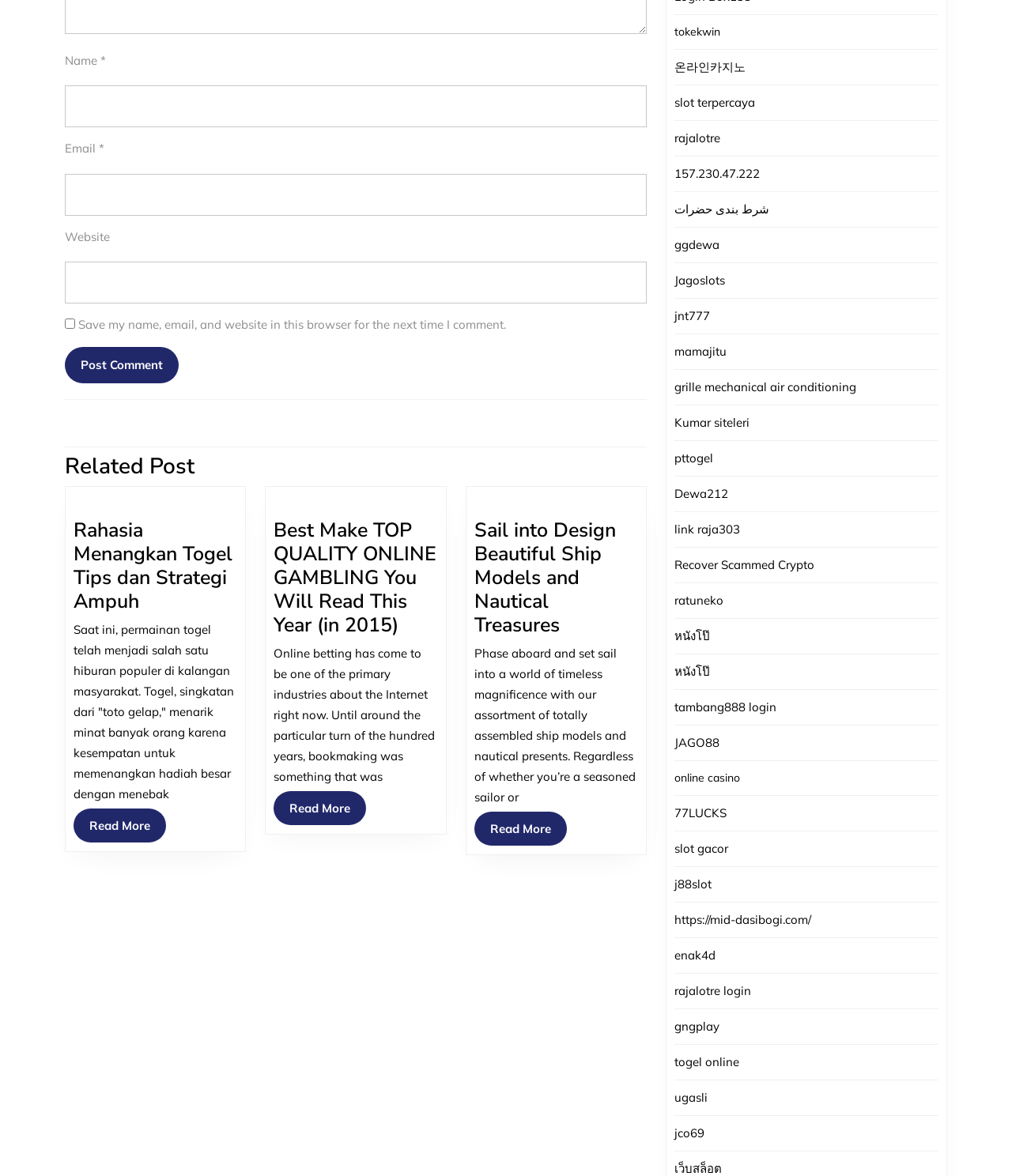Identify the bounding box coordinates of the specific part of the webpage to click to complete this instruction: "Enter your name".

[0.064, 0.073, 0.639, 0.108]